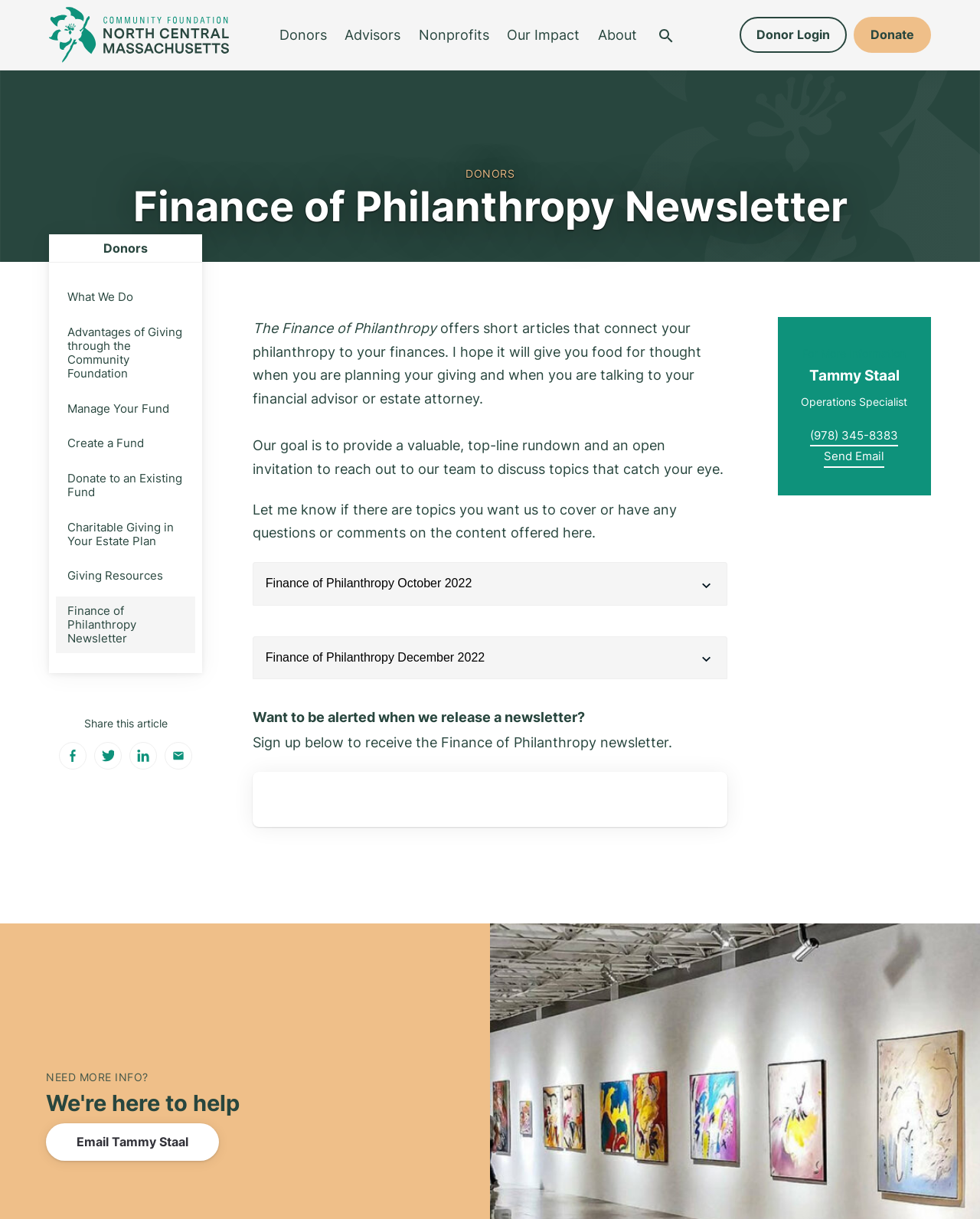Give a short answer to this question using one word or a phrase:
What is the purpose of the 'Search' button?

To search the website